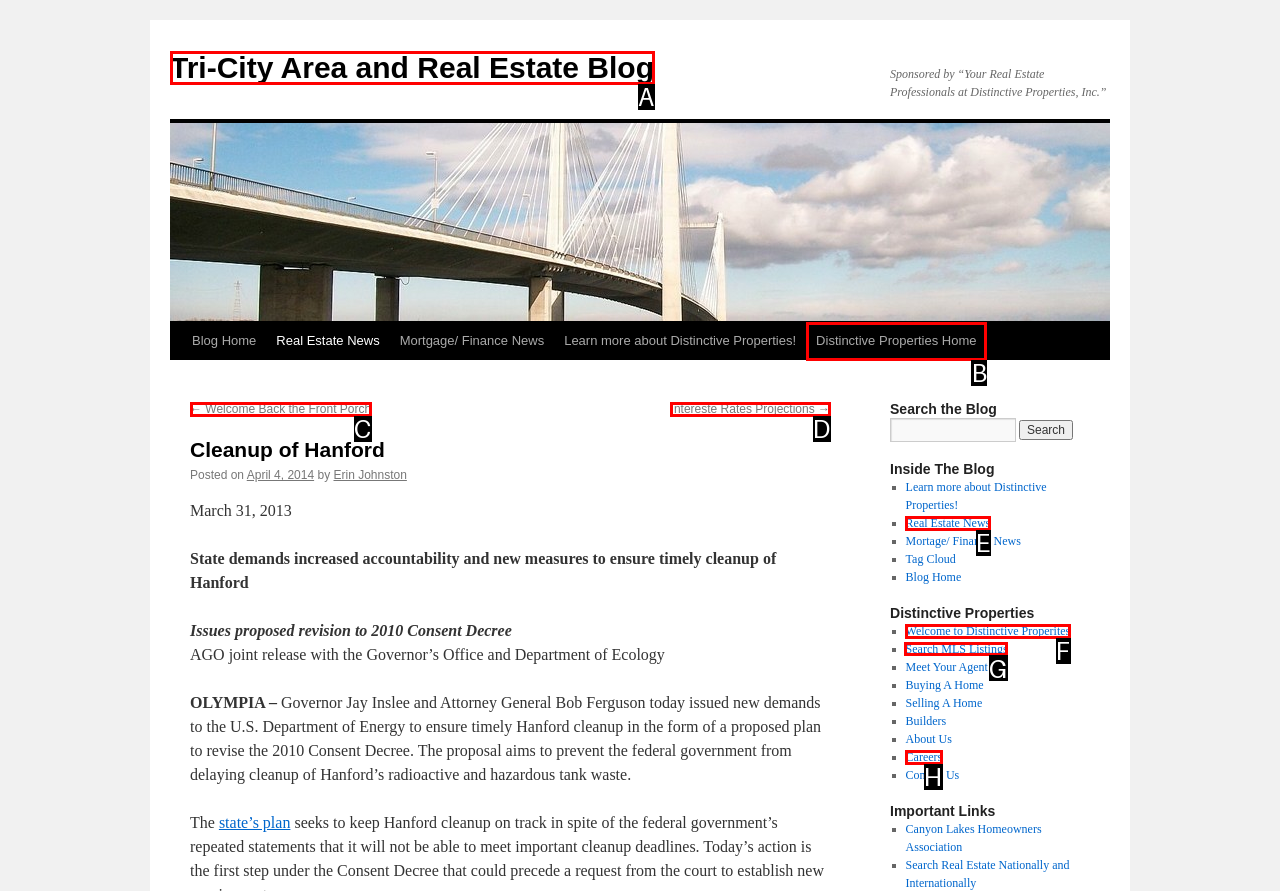Tell me the letter of the UI element I should click to accomplish the task: Search for MLS listings based on the choices provided in the screenshot.

G